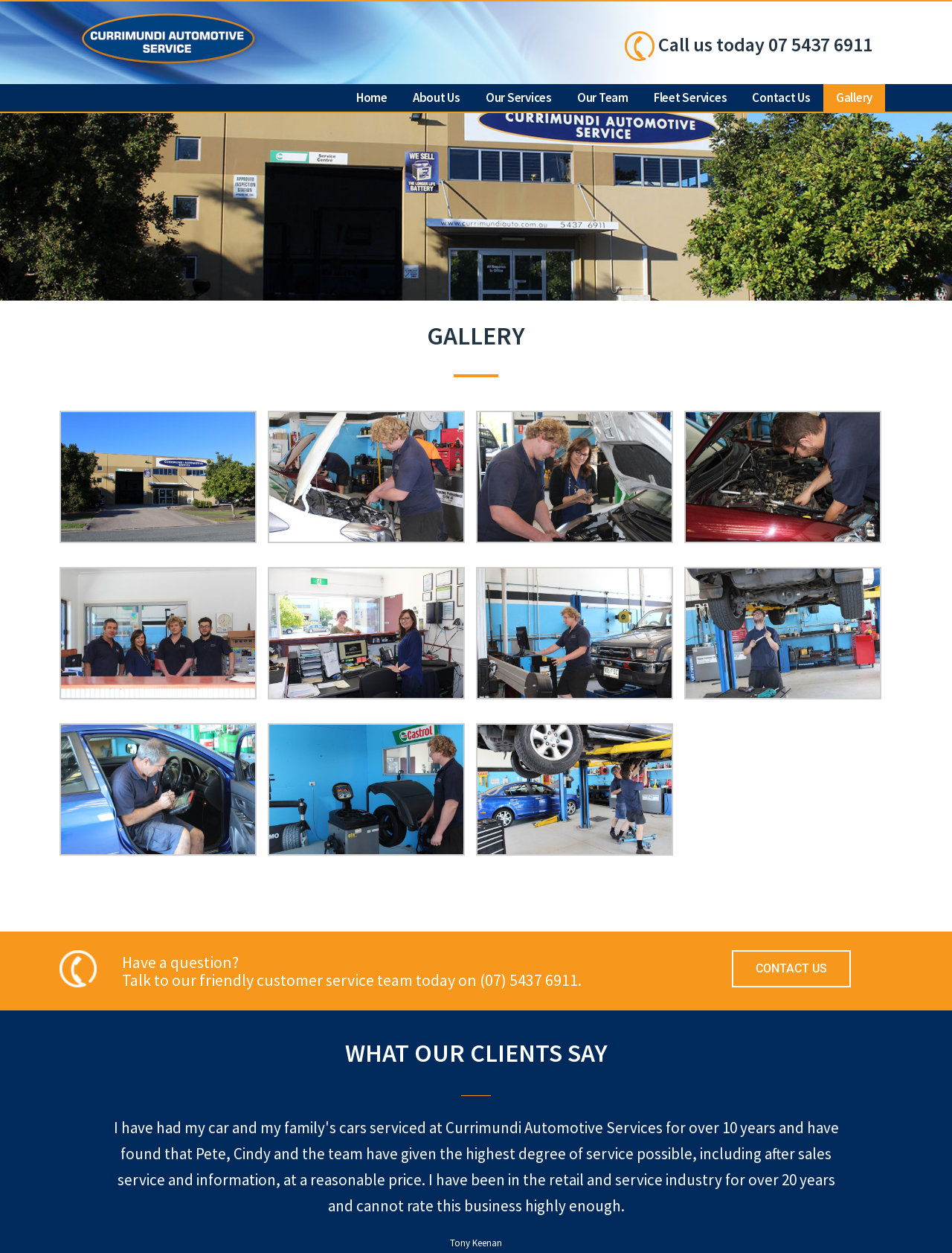Predict the bounding box of the UI element that fits this description: "alt="Wheel alignment & safety inspection"".

[0.719, 0.547, 0.926, 0.561]